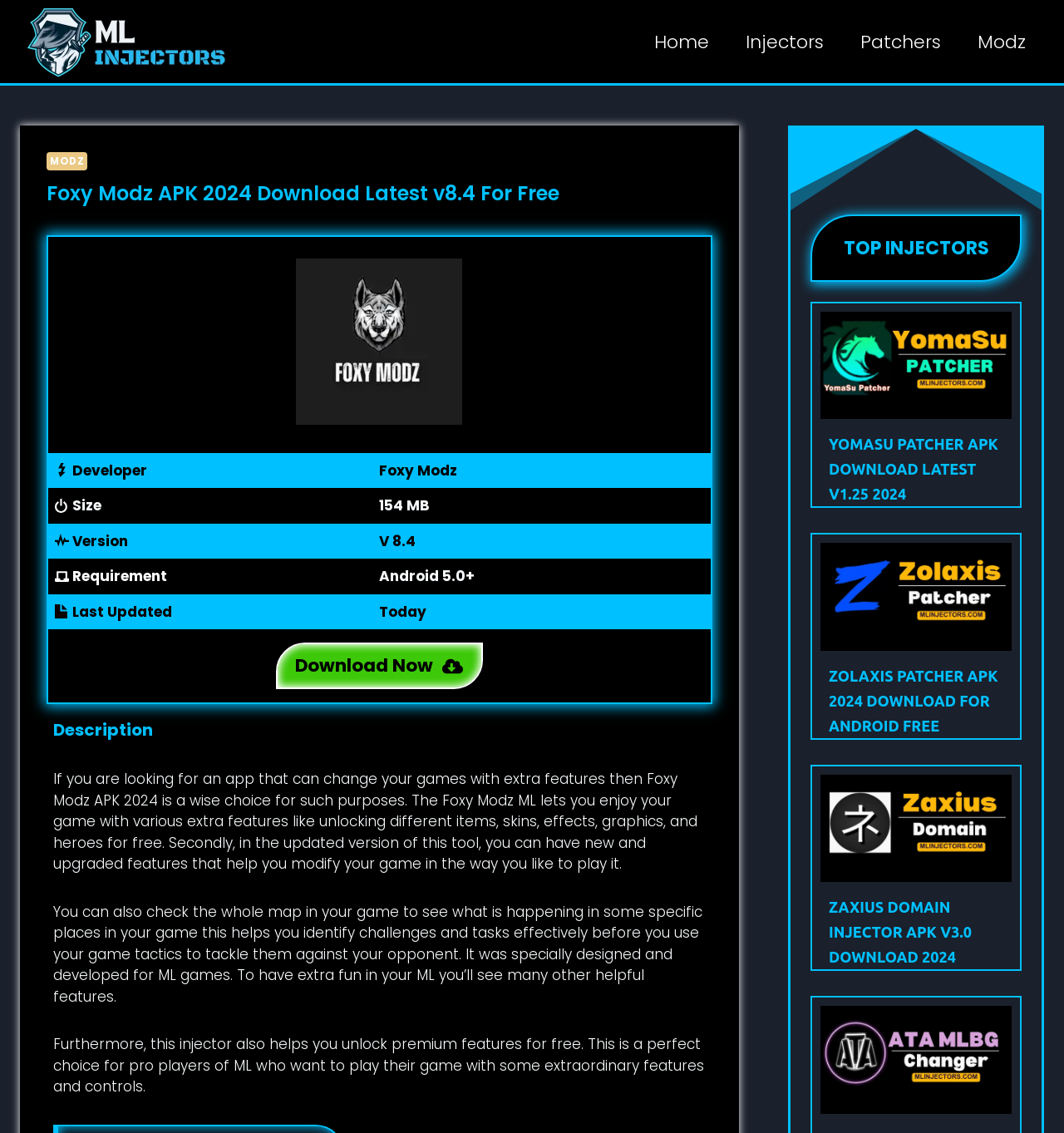What is the name of the injector mentioned below the Foxy Modz APK description?
Using the information from the image, provide a comprehensive answer to the question.

The name of the injector mentioned below the Foxy Modz APK description can be found in the article section which lists 'Yomasu Patcher' as one of the top injectors.